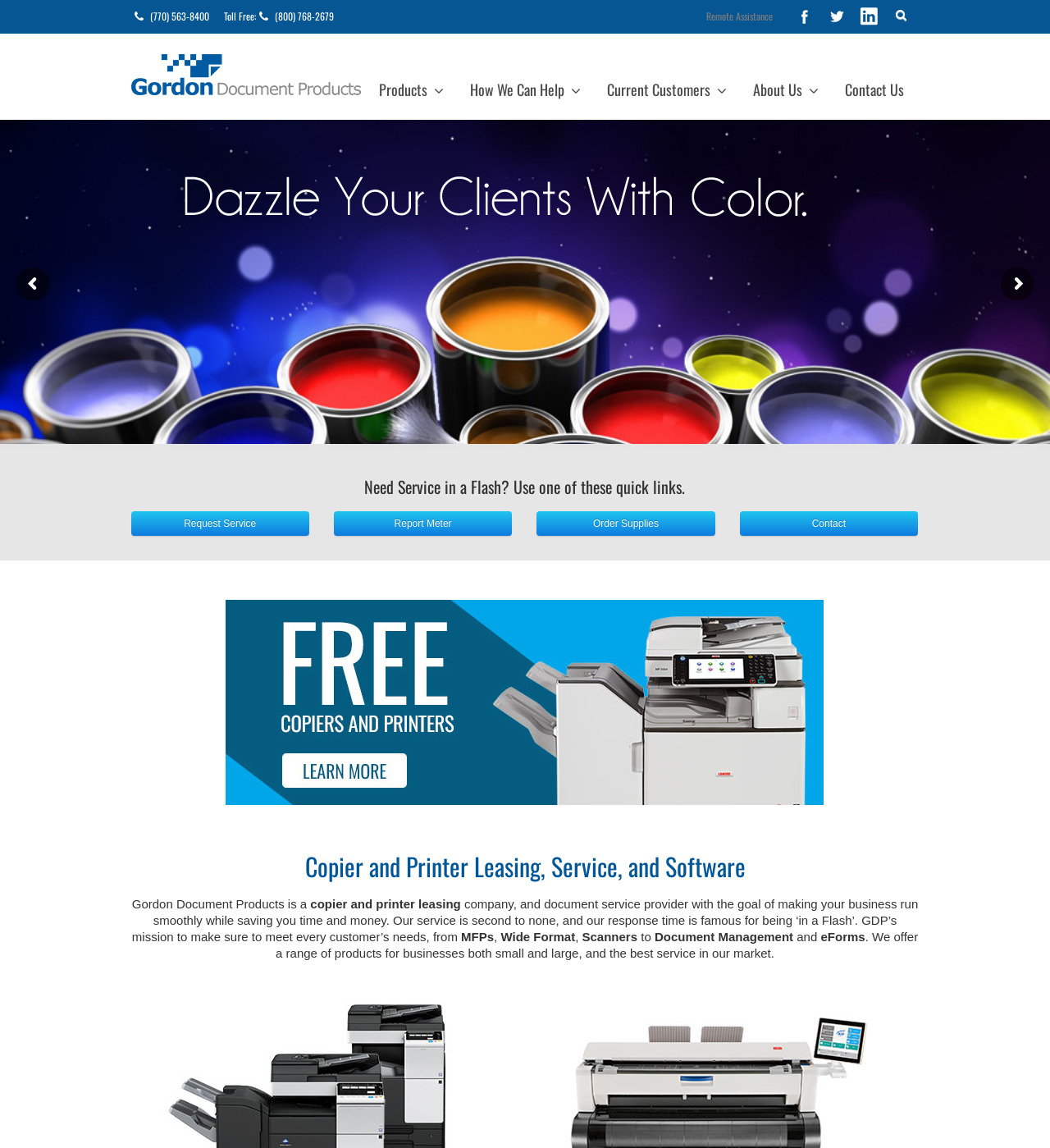Provide the bounding box coordinates for the specified HTML element described in this description: "alt="thekikoowebradio logo"". The coordinates should be four float numbers ranging from 0 to 1, in the format [left, top, right, bottom].

None